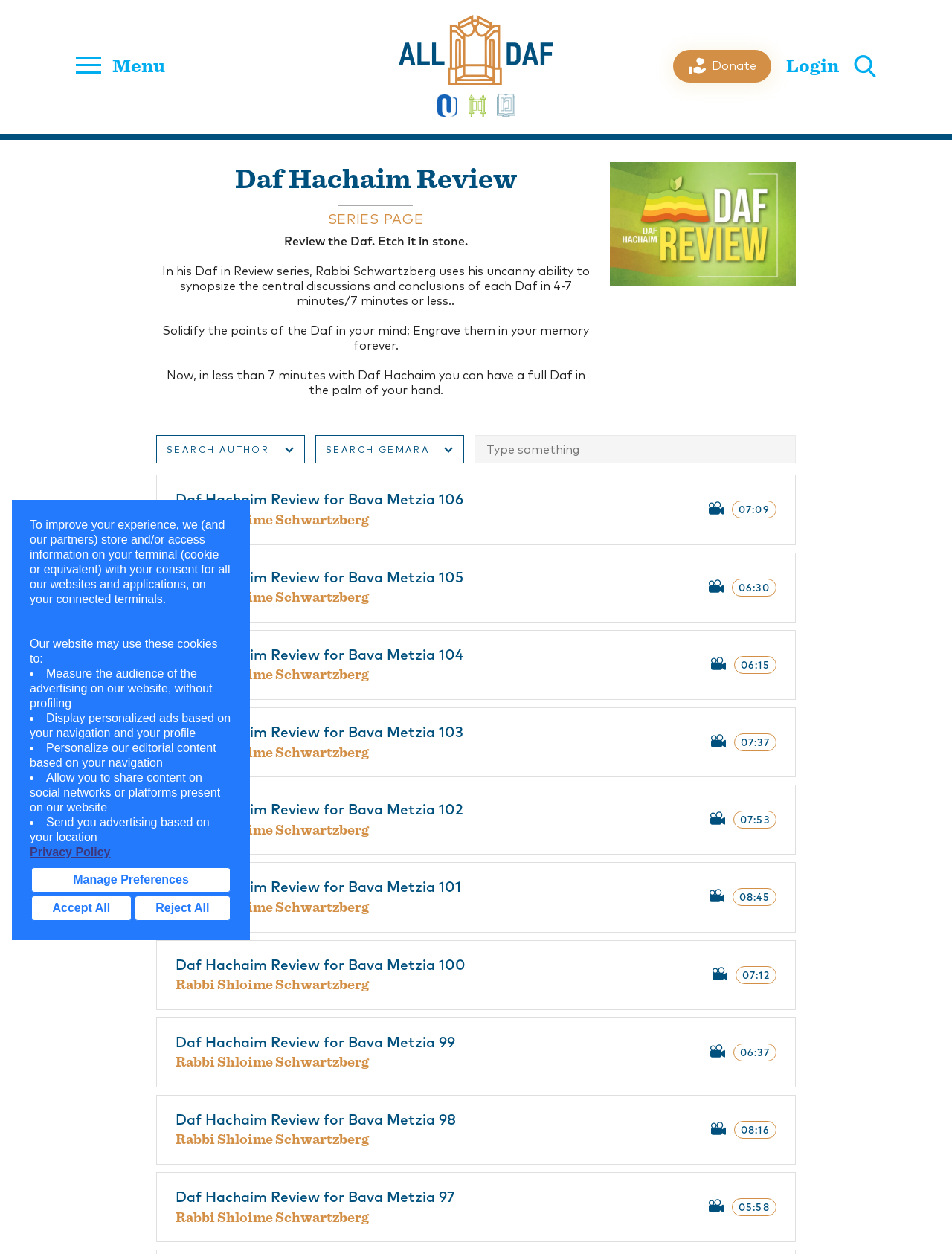Please identify the coordinates of the bounding box for the clickable region that will accomplish this instruction: "Click the 'Daf Hachaim Review for Bava Metzia 106' link".

[0.184, 0.392, 0.722, 0.407]